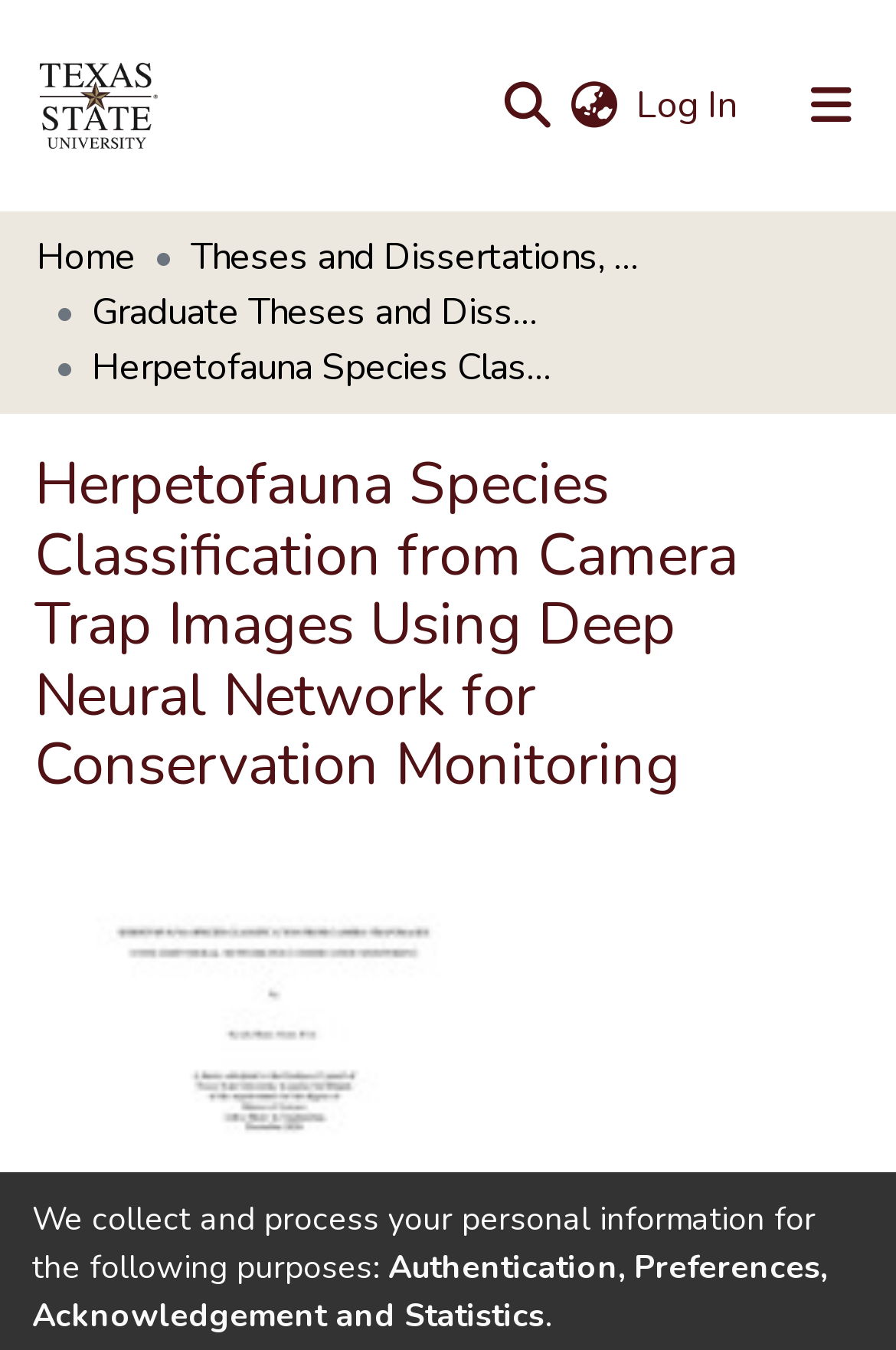What is the purpose of the camera trap?
Can you offer a detailed and complete answer to this question?

Based on the webpage's meta description, it is clear that the camera trap is used to monitor endangered species, which requires continuous monitoring and updated information about the existence, location, and behavioral alterations in their habitat.